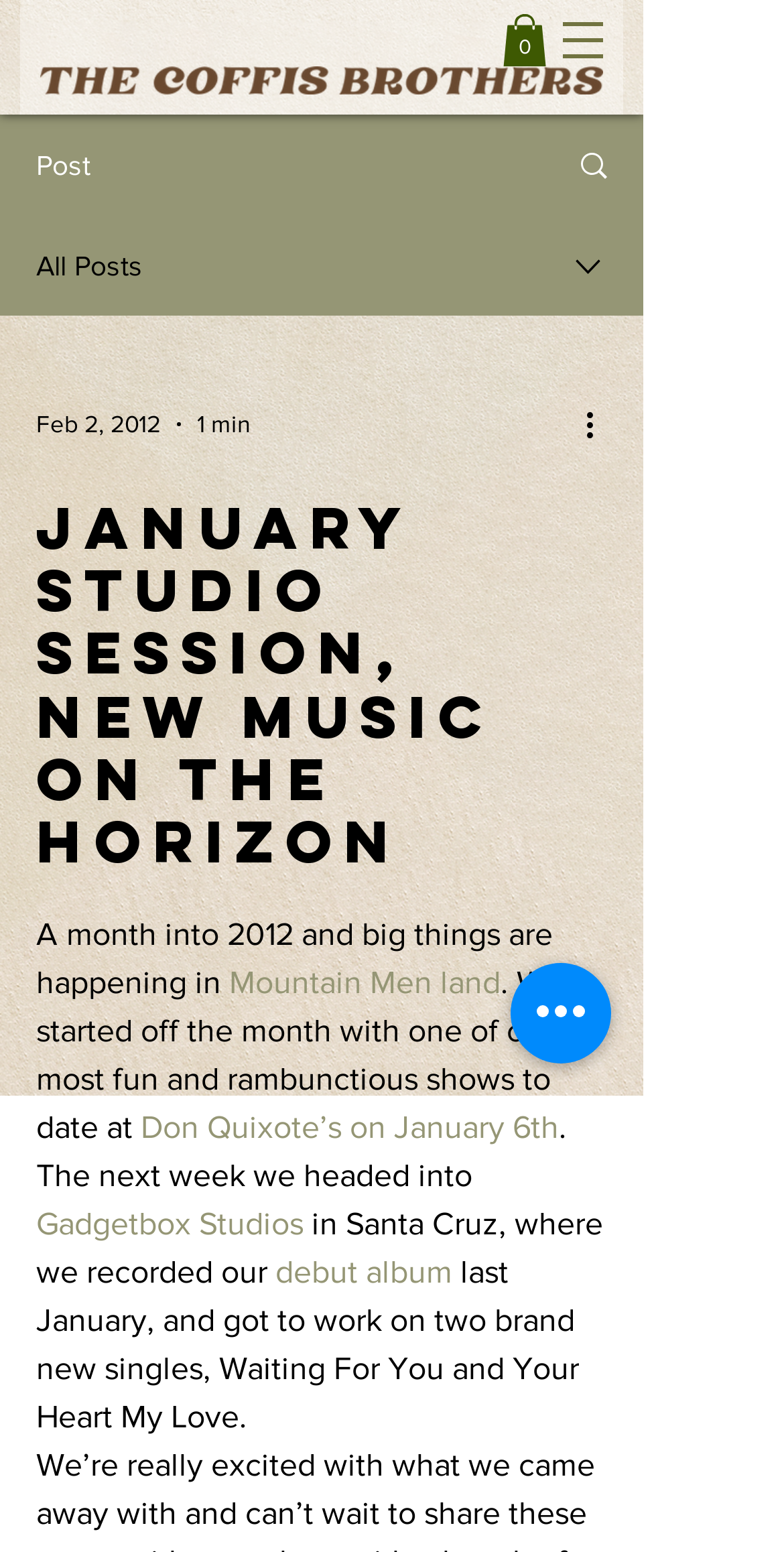Determine the bounding box of the UI element mentioned here: "0". The coordinates must be in the format [left, top, right, bottom] with values ranging from 0 to 1.

[0.641, 0.009, 0.697, 0.043]